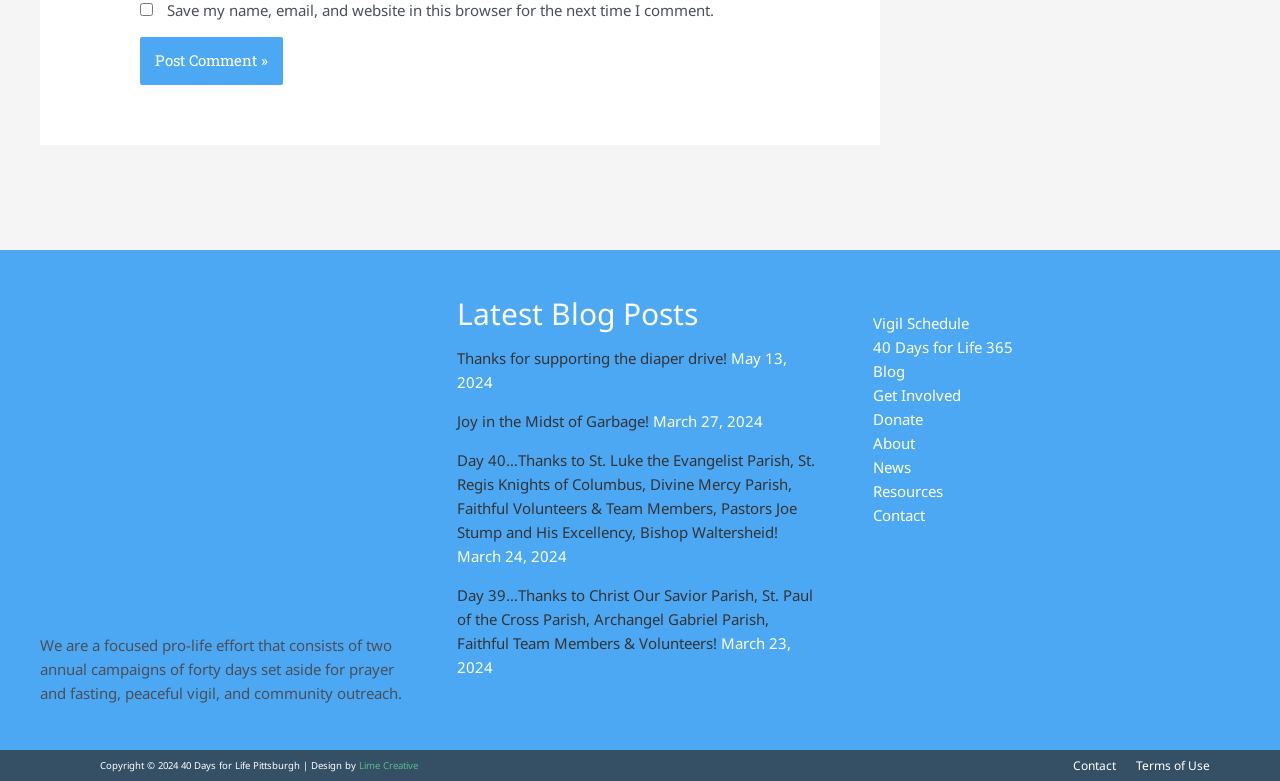Using the information in the image, give a comprehensive answer to the question: 
What is the purpose of the 'Footer Widget 3' section?

The 'Footer Widget 3' section contains a list of links, including 'Vigil Schedule', '40 Days for Life 365', 'Blog', and others. This suggests that the purpose of this section is to provide a navigation menu for users to access different parts of the website.